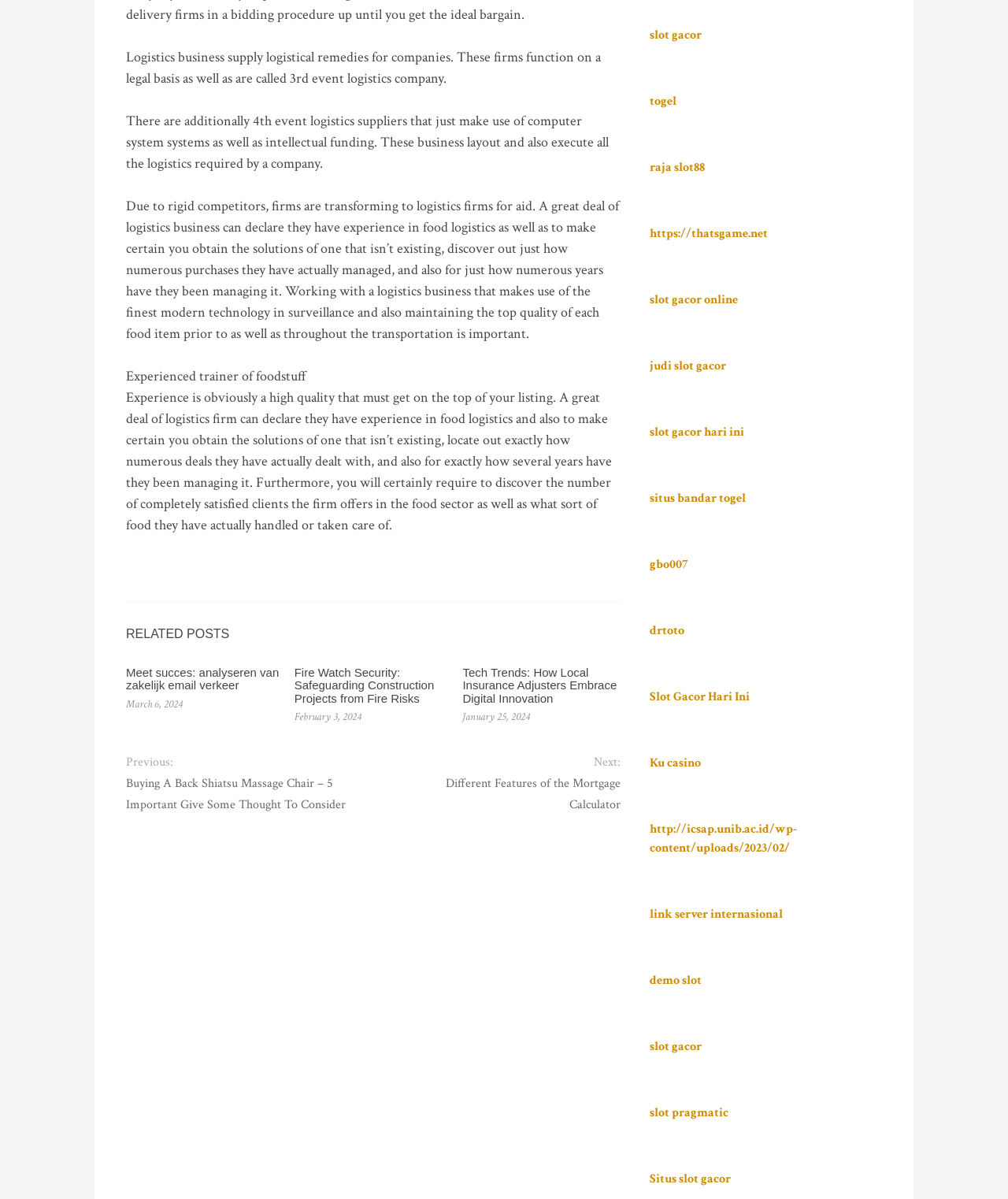With reference to the screenshot, provide a detailed response to the question below:
How many related posts are listed on the webpage?

There are three related posts listed on the webpage, each with a heading and a link. The posts are titled 'Meet succes: analyseren van zakelijk email verkeer', 'Fire Watch Security: Safeguarding Construction Projects from Fire Risks', and 'Tech Trends: How Local Insurance Adjusters Embrace Digital Innovation'.